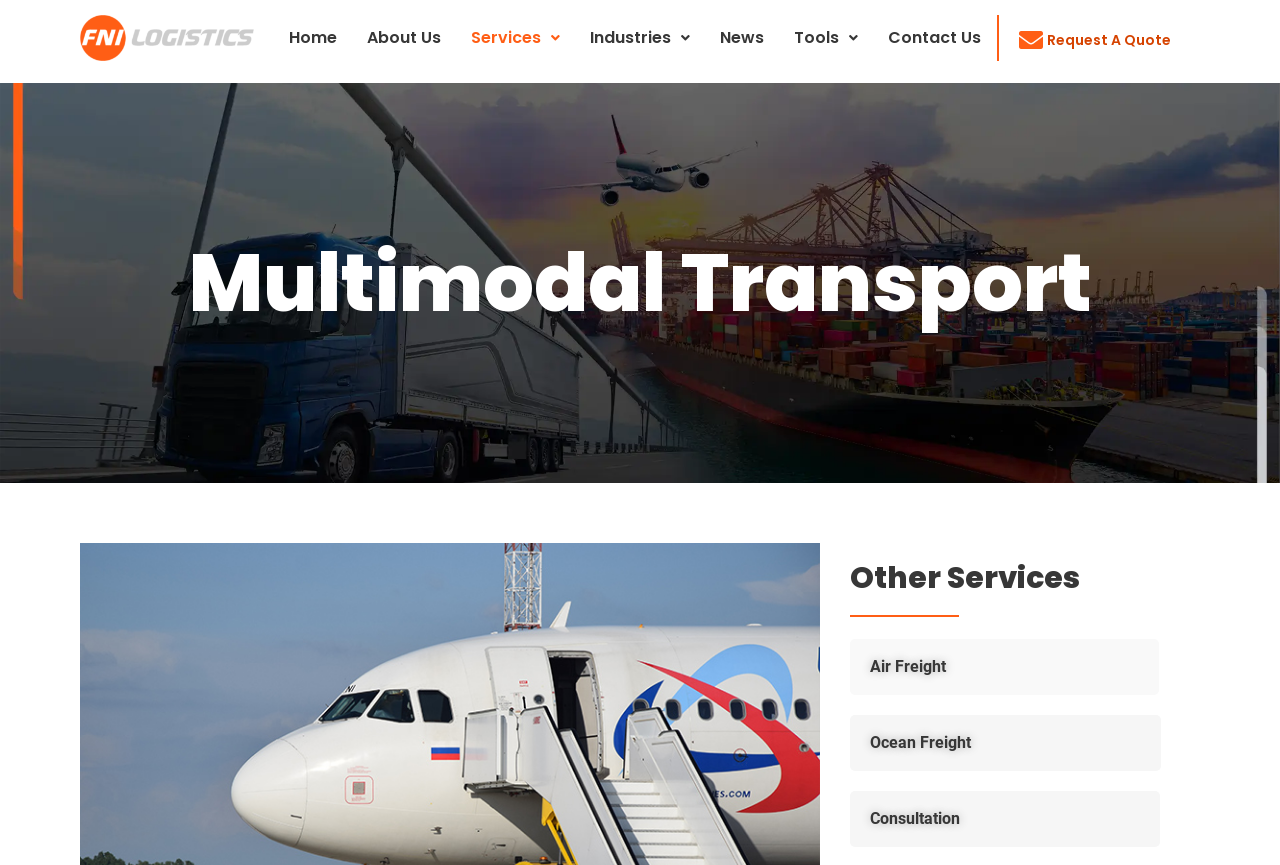What is the purpose of the 'Request A Quote' button?
Provide a comprehensive and detailed answer to the question.

The 'Request A Quote' button is prominently displayed on the webpage, and its location suggests that it is a call-to-action. The text 'Request A Quote' implies that clicking the button will initiate a process to obtain a quote, likely for multimodal transport services.